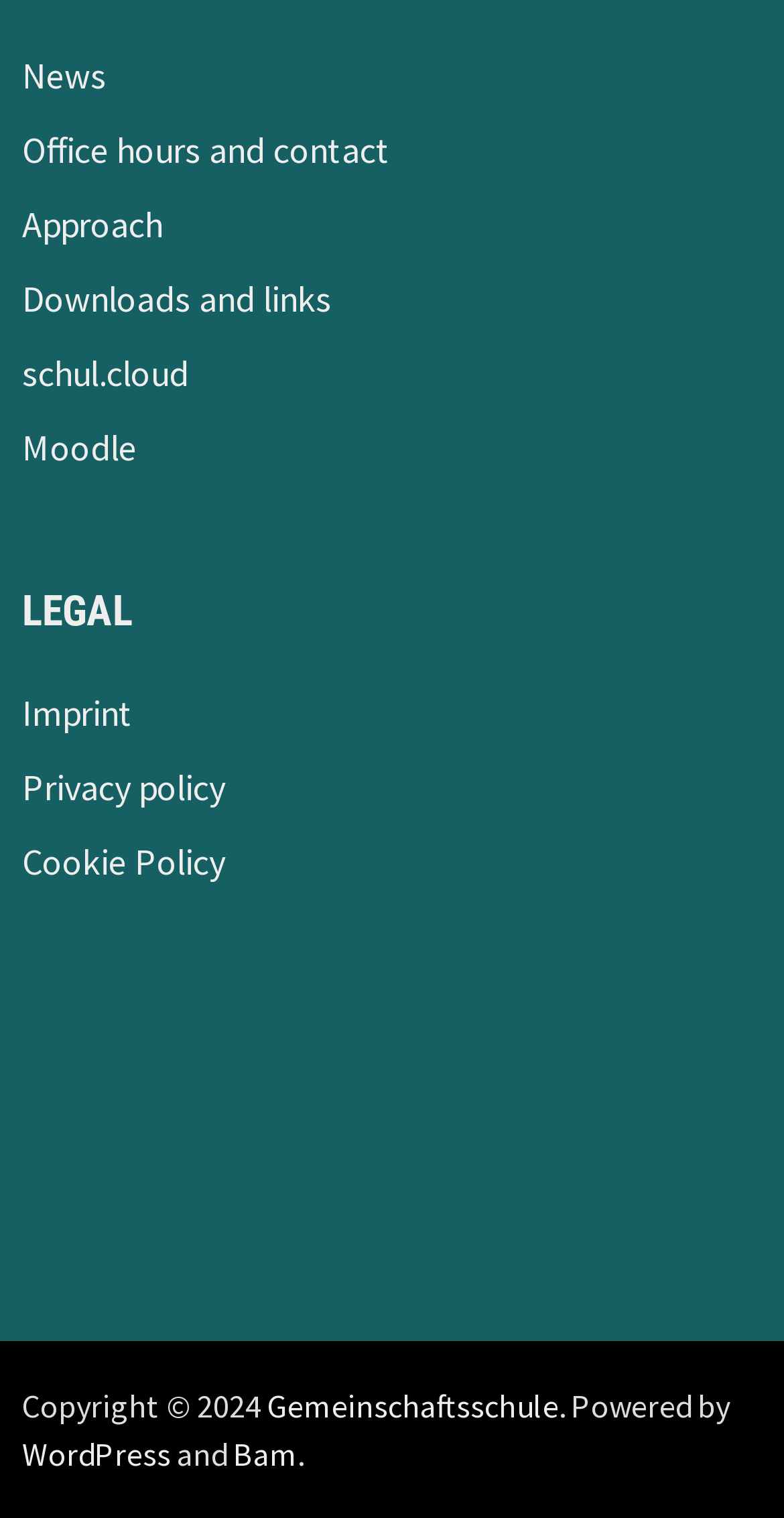Pinpoint the bounding box coordinates of the clickable area needed to execute the instruction: "Access Moodle". The coordinates should be specified as four float numbers between 0 and 1, i.e., [left, top, right, bottom].

[0.029, 0.279, 0.175, 0.31]